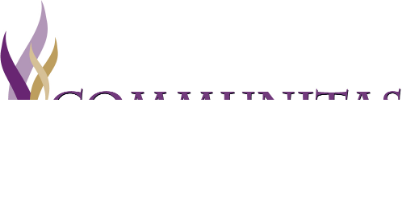What is the title of the accompanying article? Examine the screenshot and reply using just one word or a brief phrase.

Countervailing 'Missionary' Forces